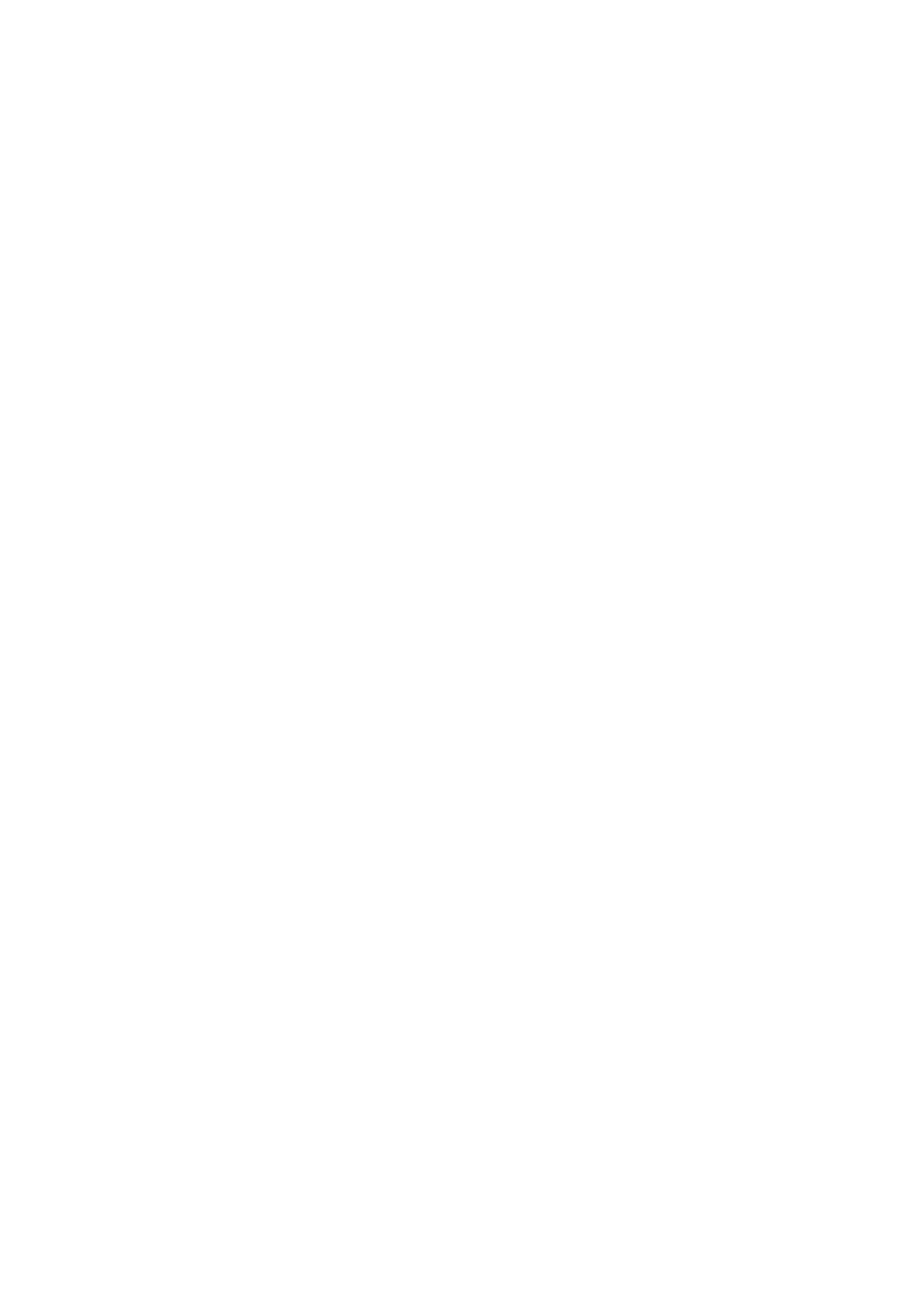What is the purpose of experimental typography?
Give a comprehensive and detailed explanation for the question.

According to the text, experimental typography can evoke emotions by using techniques such as distortion, overlapping, layering, and blending, which adds depth, complexity, and personality to the design.